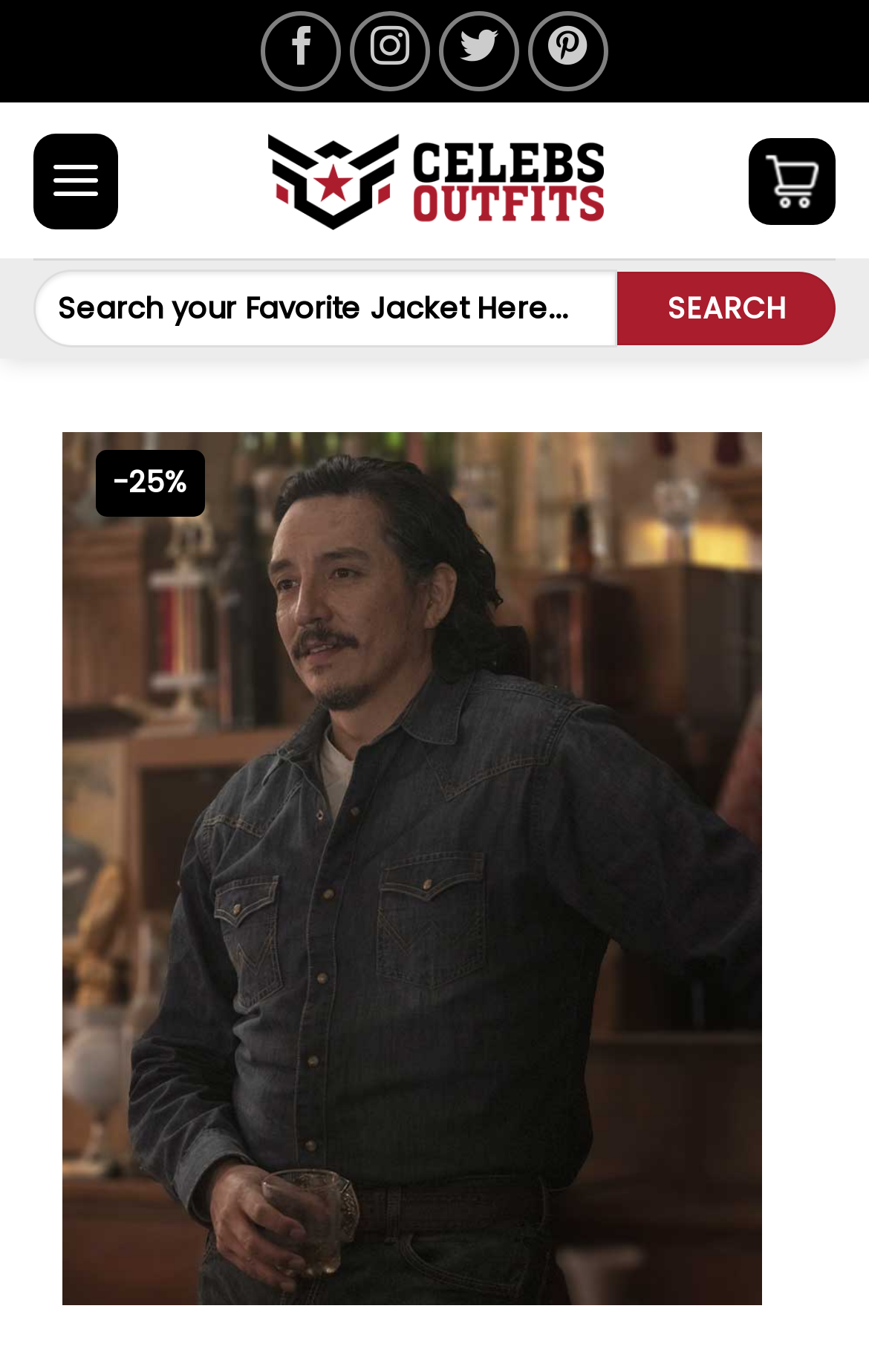How many product links are visible?
Please answer the question with as much detail as possible using the screenshot.

I searched for elements with the type 'link' and found one product link 'The Last of Us 2023 Gabriel Luna Blue Denim Jacket', which is likely to be a product link, and it is also supported by the image with the same name.